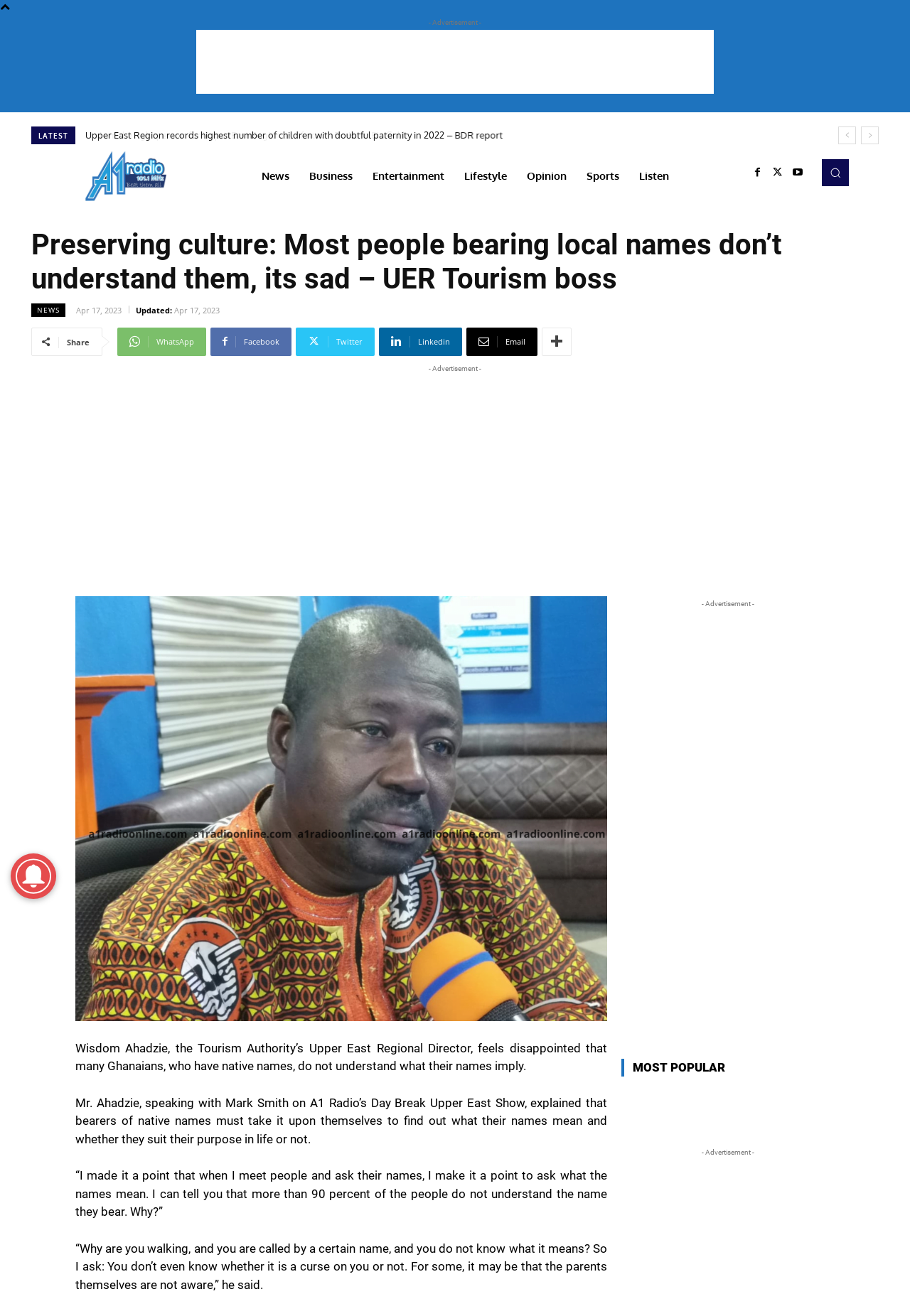Please specify the coordinates of the bounding box for the element that should be clicked to carry out this instruction: "Read the news about 'Shadrack Ayelma explains rationale behind book “When the Honourable Becomes Vulnerable”'". The coordinates must be four float numbers between 0 and 1, formatted as [left, top, right, bottom].

[0.095, 0.098, 0.53, 0.107]